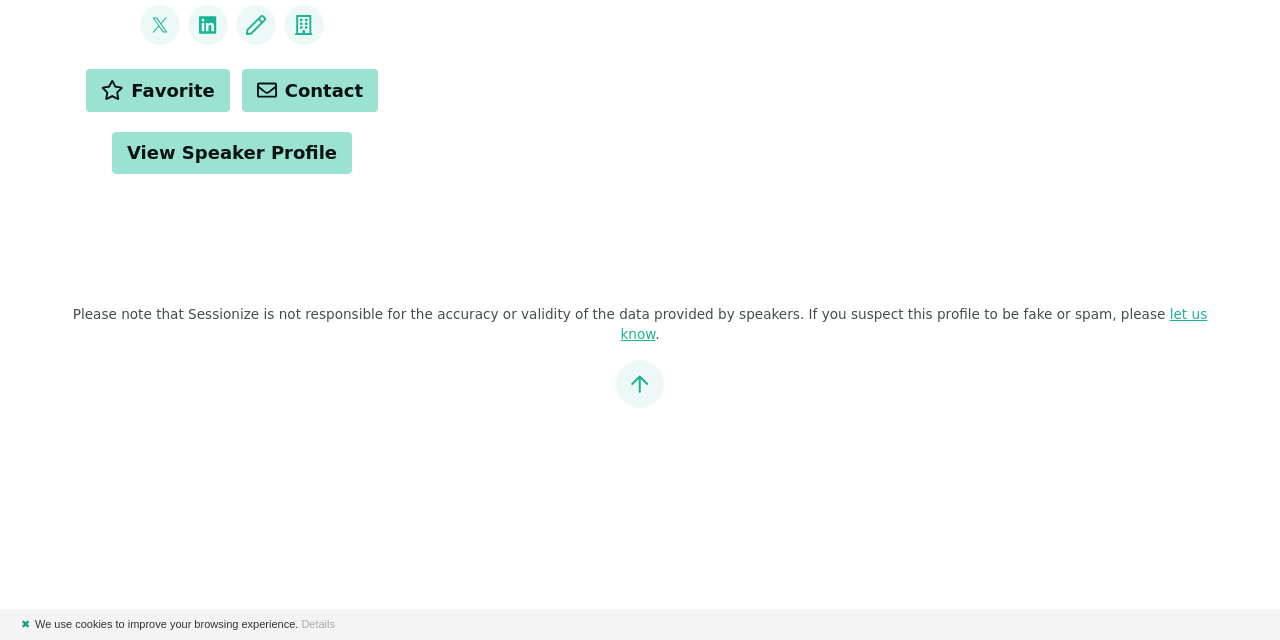Can you find the bounding box coordinates for the UI element given this description: "let us know"? Provide the coordinates as four float numbers between 0 and 1: [left, top, right, bottom].

[0.485, 0.477, 0.943, 0.534]